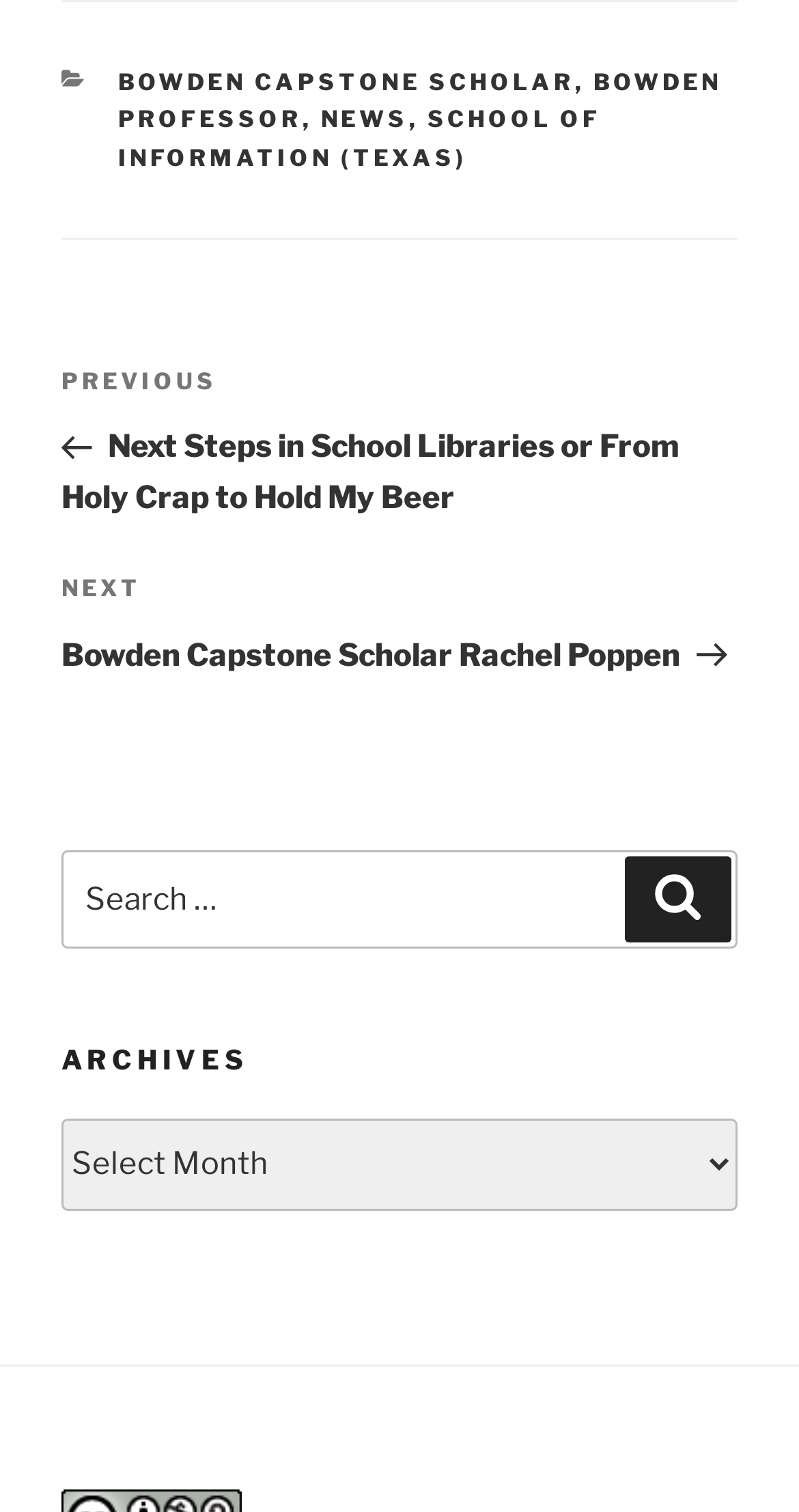What is the name of the school mentioned in the footer?
Answer the question with a thorough and detailed explanation.

The link 'SCHOOL OF INFORMATION (TEXAS)' is located in the footer of the webpage, which suggests that it is the name of the school associated with the webpage.